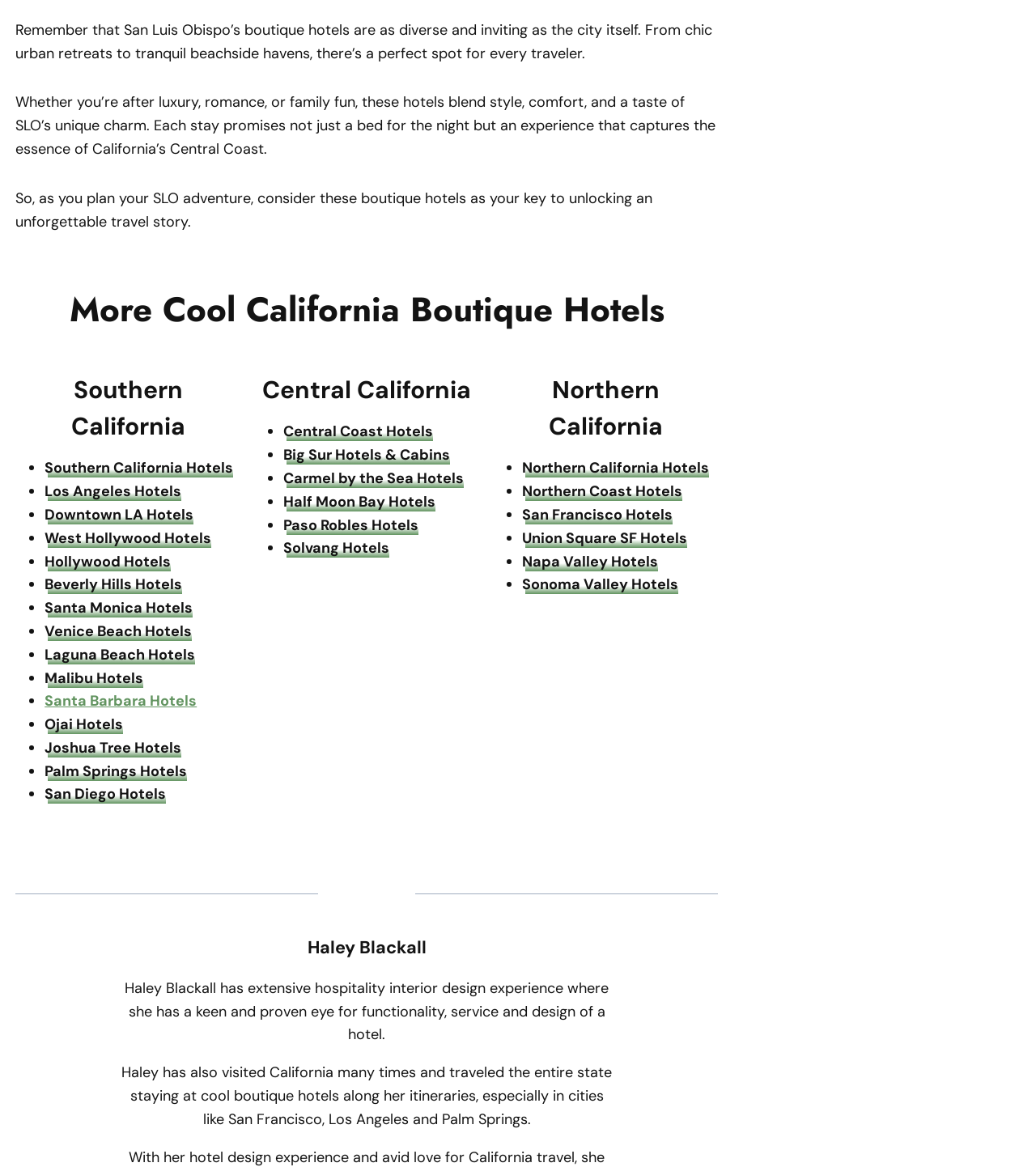Locate the bounding box coordinates of the item that should be clicked to fulfill the instruction: "Learn more about 'Haley Blackall'".

[0.297, 0.803, 0.412, 0.822]